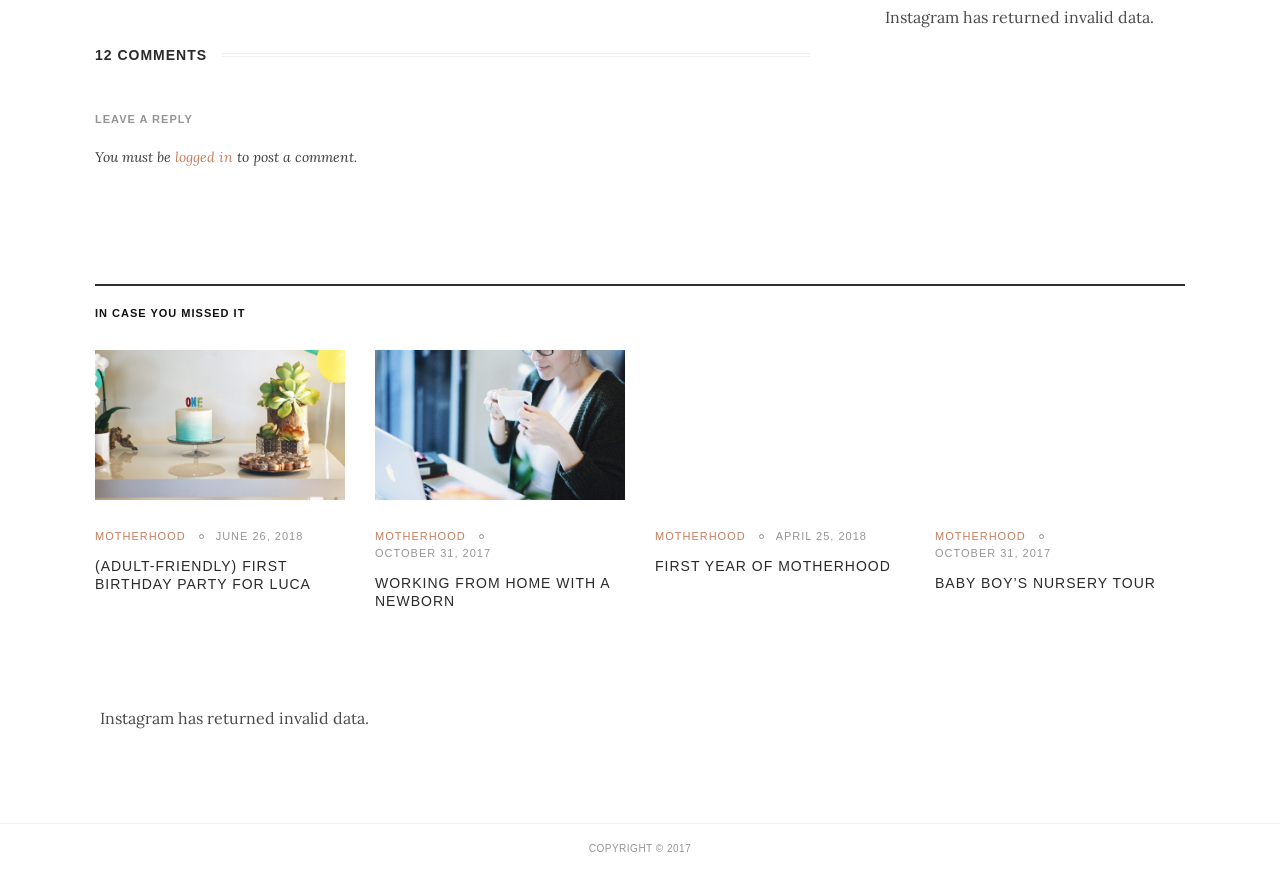Please identify the bounding box coordinates of the region to click in order to complete the task: "Read '12 COMMENTS'". The coordinates must be four float numbers between 0 and 1, specified as [left, top, right, bottom].

[0.074, 0.052, 0.174, 0.073]